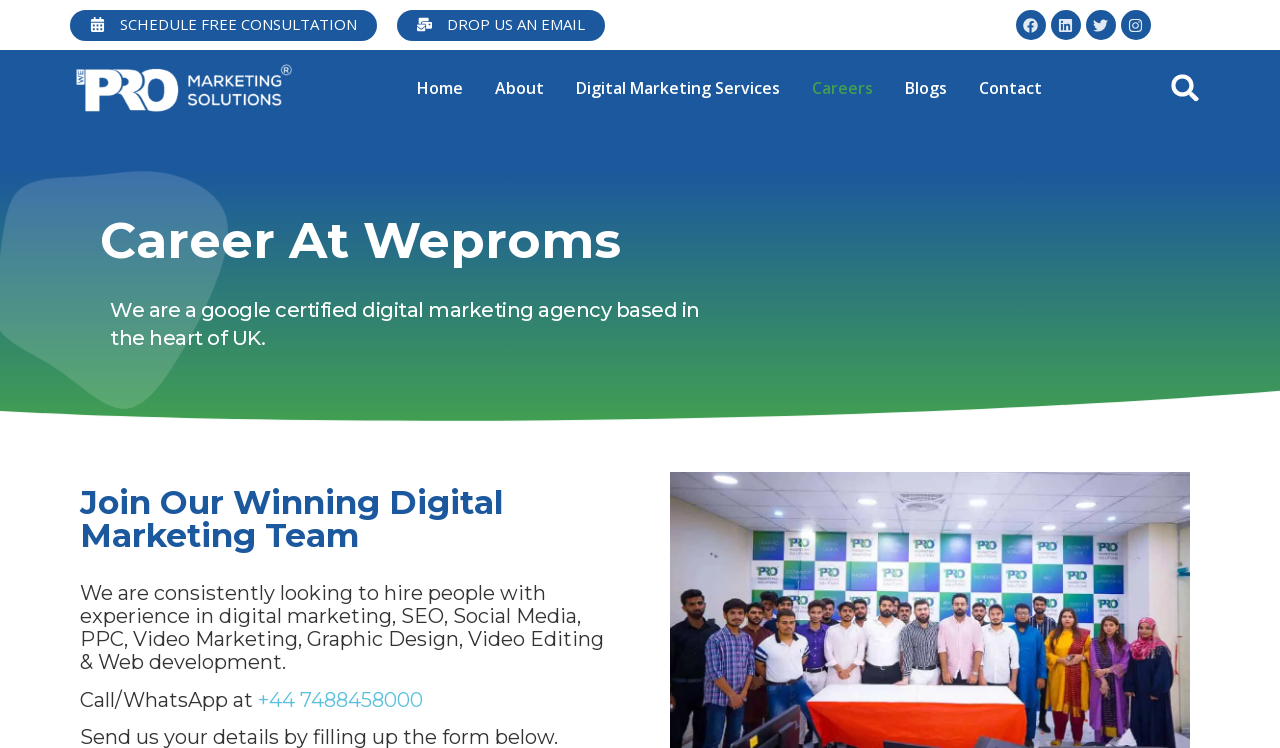Could you provide the bounding box coordinates for the portion of the screen to click to complete this instruction: "Read more about 'Just make a damn decision, any decision'"?

None